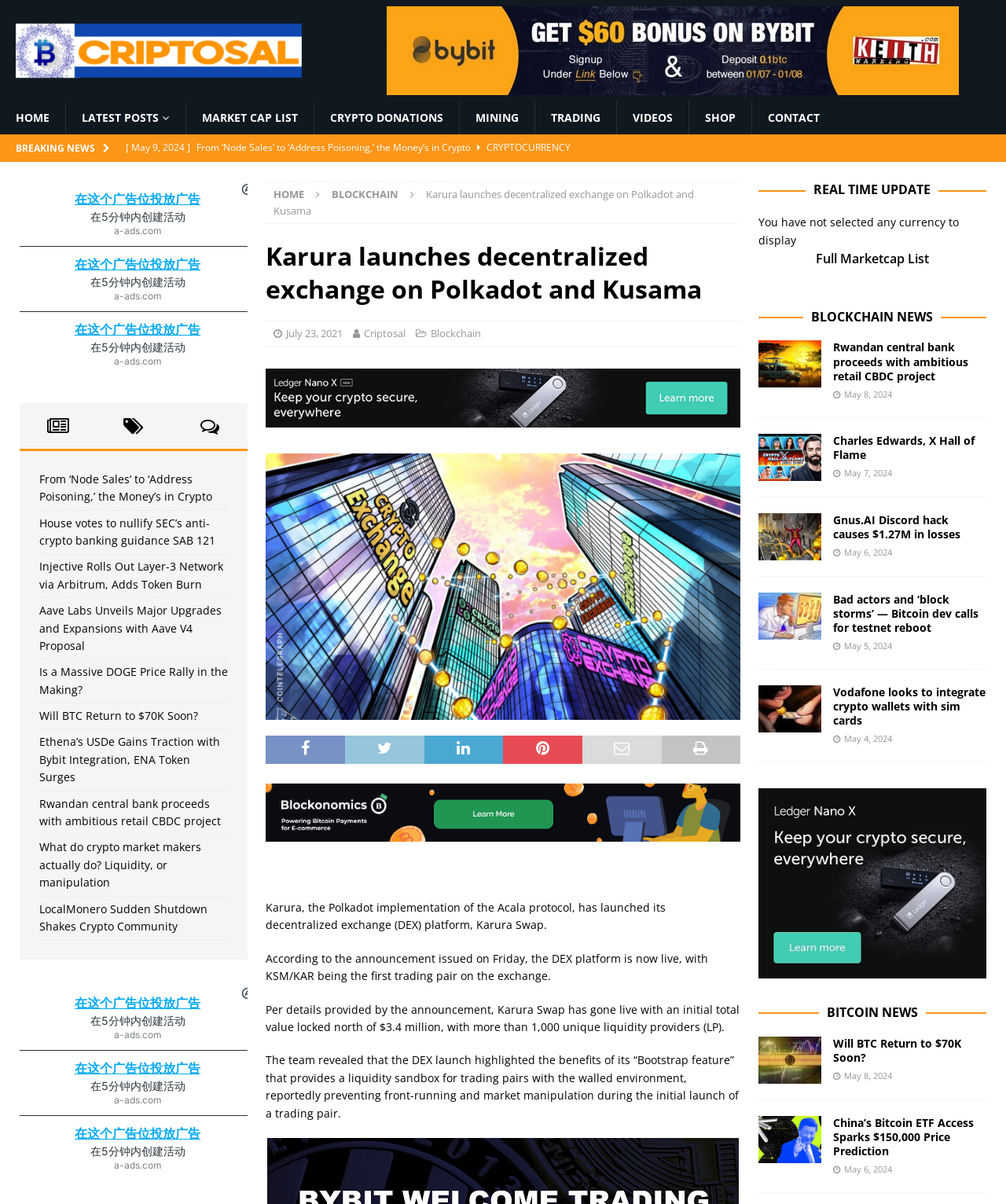Please find the bounding box coordinates of the clickable region needed to complete the following instruction: "Click on the 'HOME' link". The bounding box coordinates must consist of four float numbers between 0 and 1, i.e., [left, top, right, bottom].

[0.0, 0.084, 0.065, 0.112]